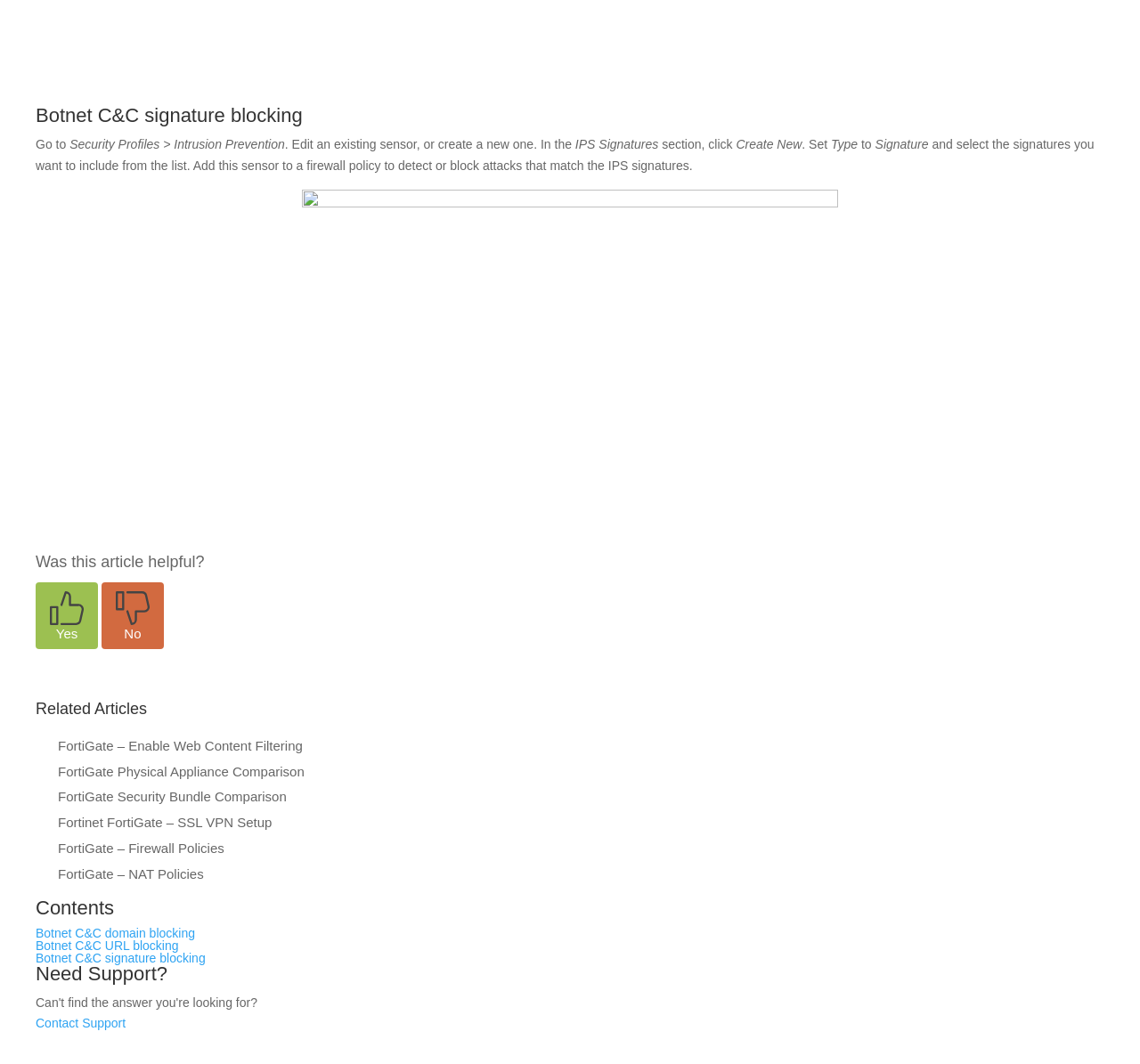What is the topic of the related article 'FortiGate – Enable Web Content Filtering'?
Analyze the screenshot and provide a detailed answer to the question.

The related article 'FortiGate – Enable Web Content Filtering' is about enabling web content filtering on a FortiGate device, which is a topic related to the current webpage about IPS signatures and botnet C&C signature blocking.